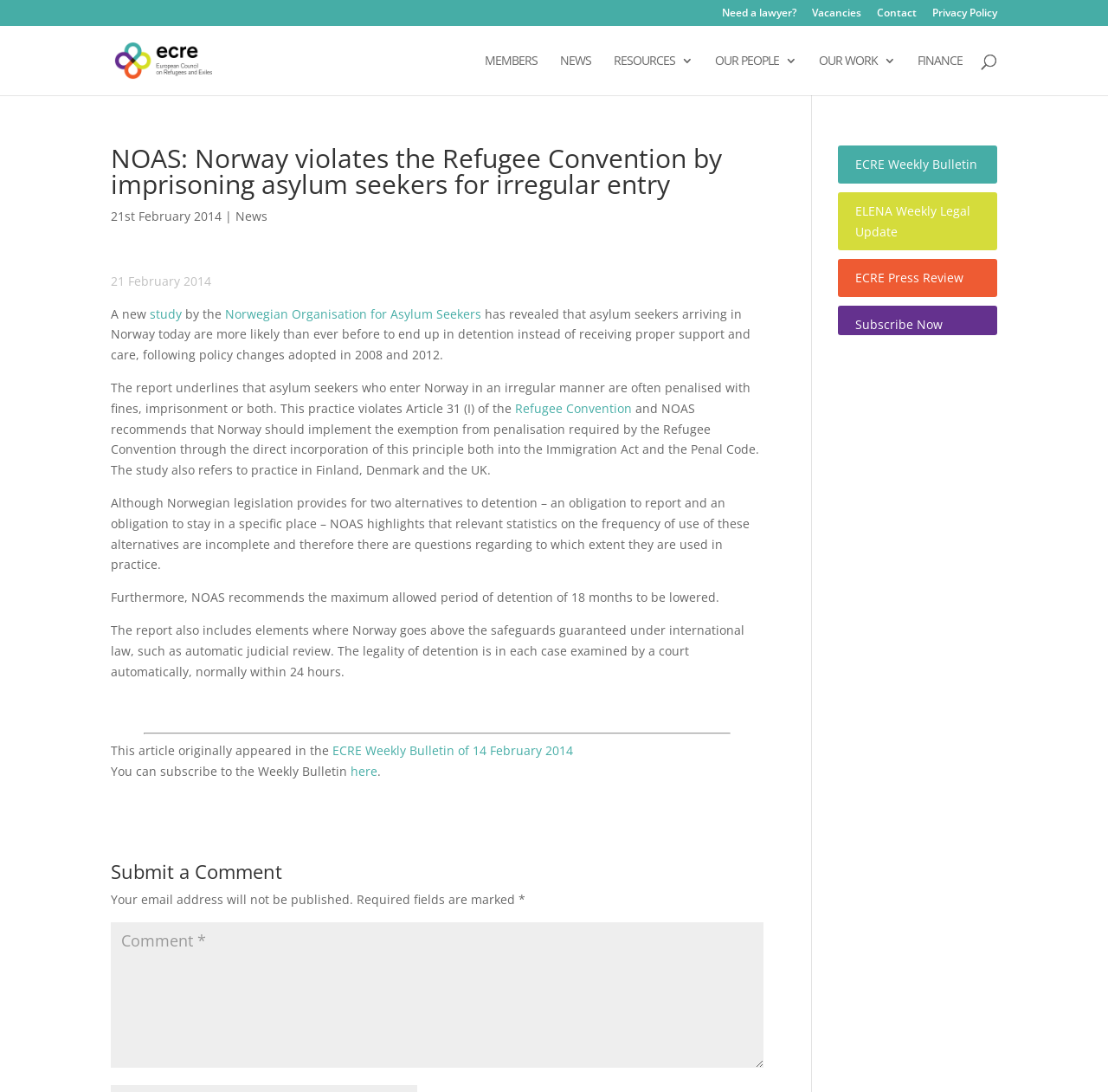What is the date of the news article?
Based on the screenshot, give a detailed explanation to answer the question.

I found the answer by looking at the text '21st February 2014' which is located at the top of the webpage, below the title. It is also mentioned again in the text '21 February 2014' which is located below the title.